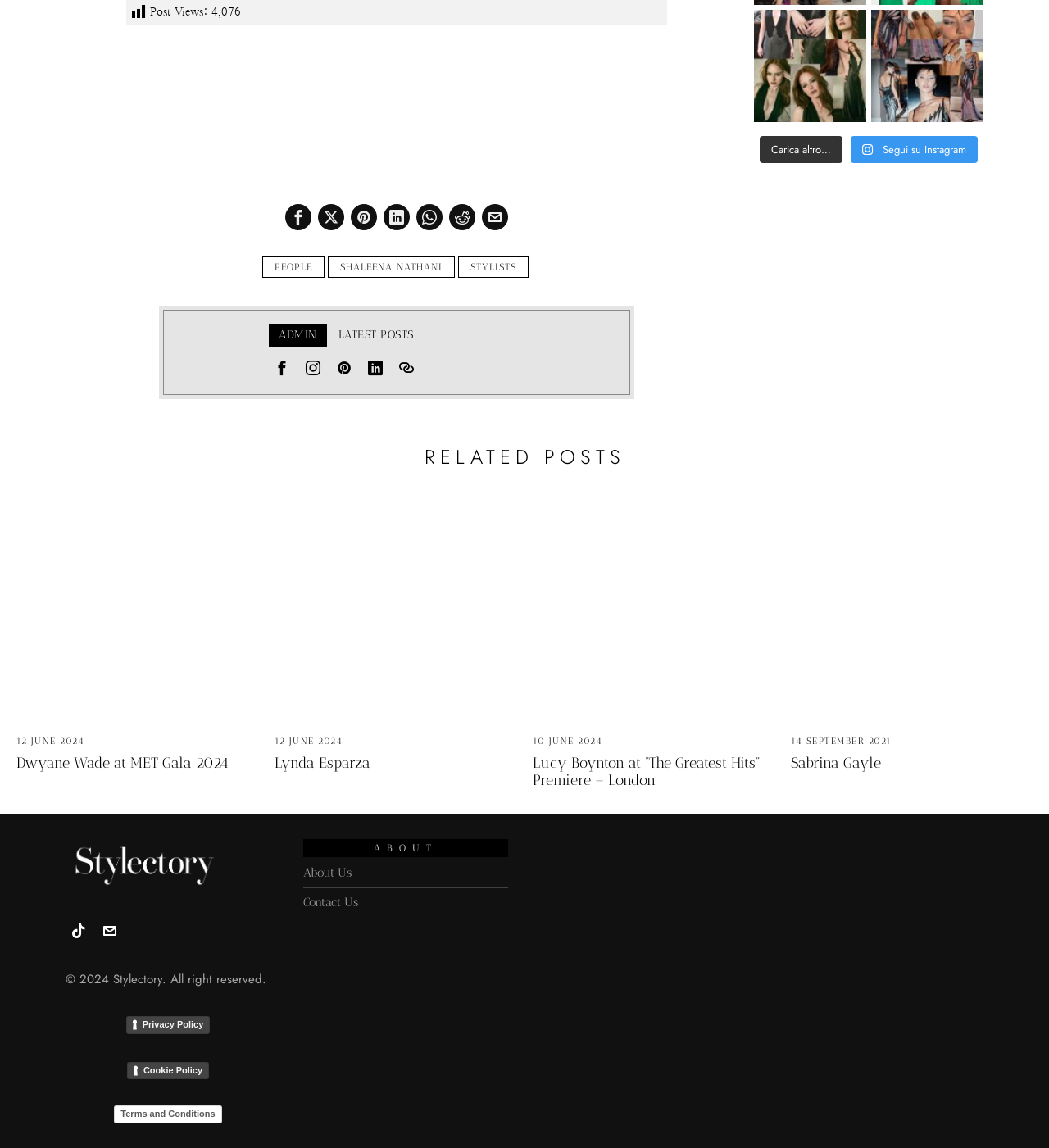Can you pinpoint the bounding box coordinates for the clickable element required for this instruction: "Follow on Twitter"? The coordinates should be four float numbers between 0 and 1, i.e., [left, top, right, bottom].

None